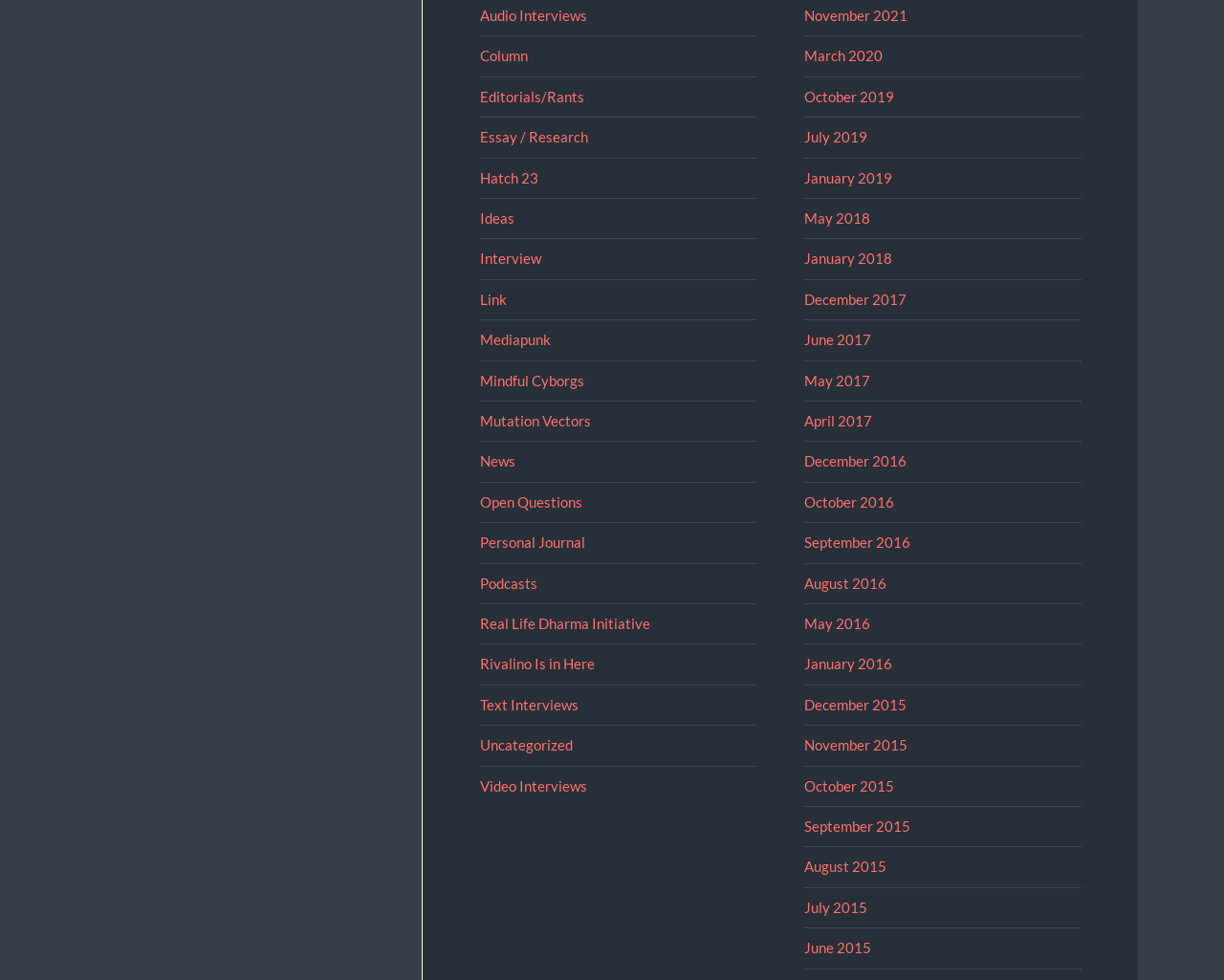Locate the bounding box coordinates of the area to click to fulfill this instruction: "Read Editorials/Rants". The bounding box should be presented as four float numbers between 0 and 1, in the order [left, top, right, bottom].

[0.392, 0.089, 0.477, 0.107]